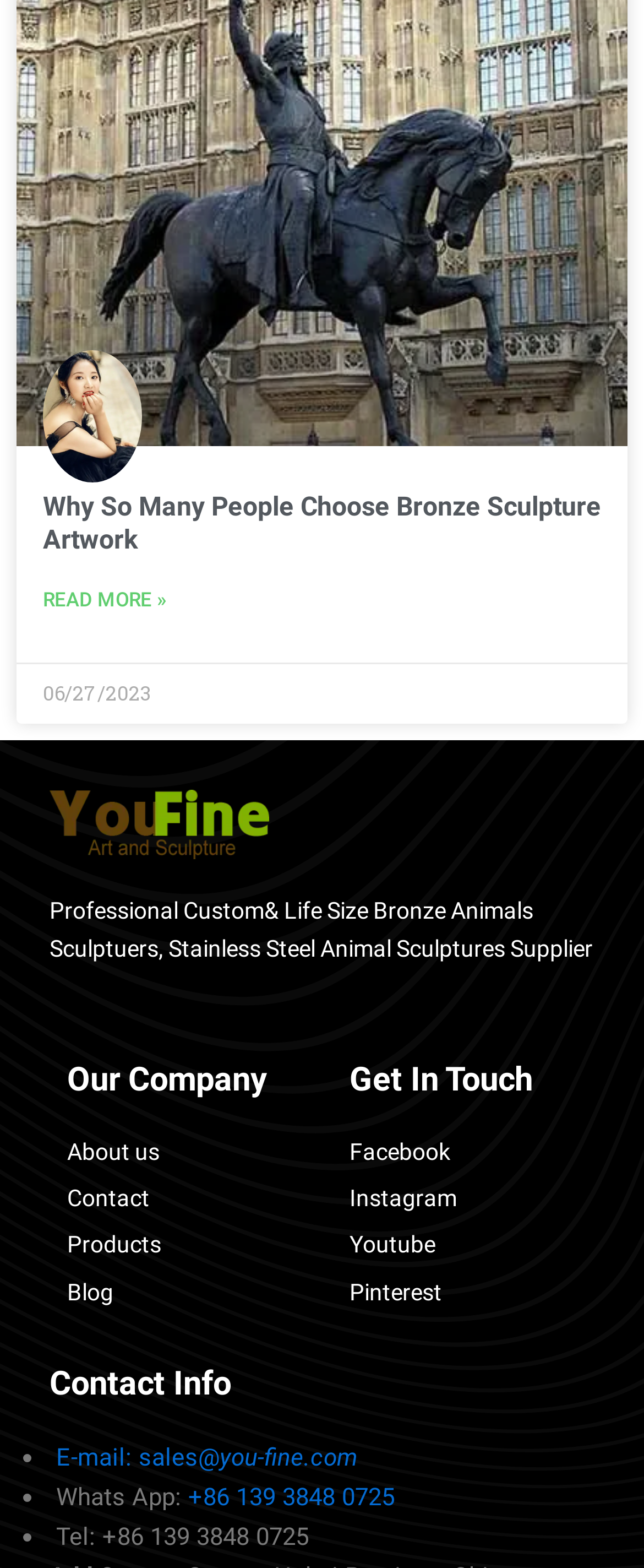What is the email address of the company?
Could you please answer the question thoroughly and with as much detail as possible?

I found a link with the text 'E-mail: sales@you-fine.com' which is likely the email address of the company.